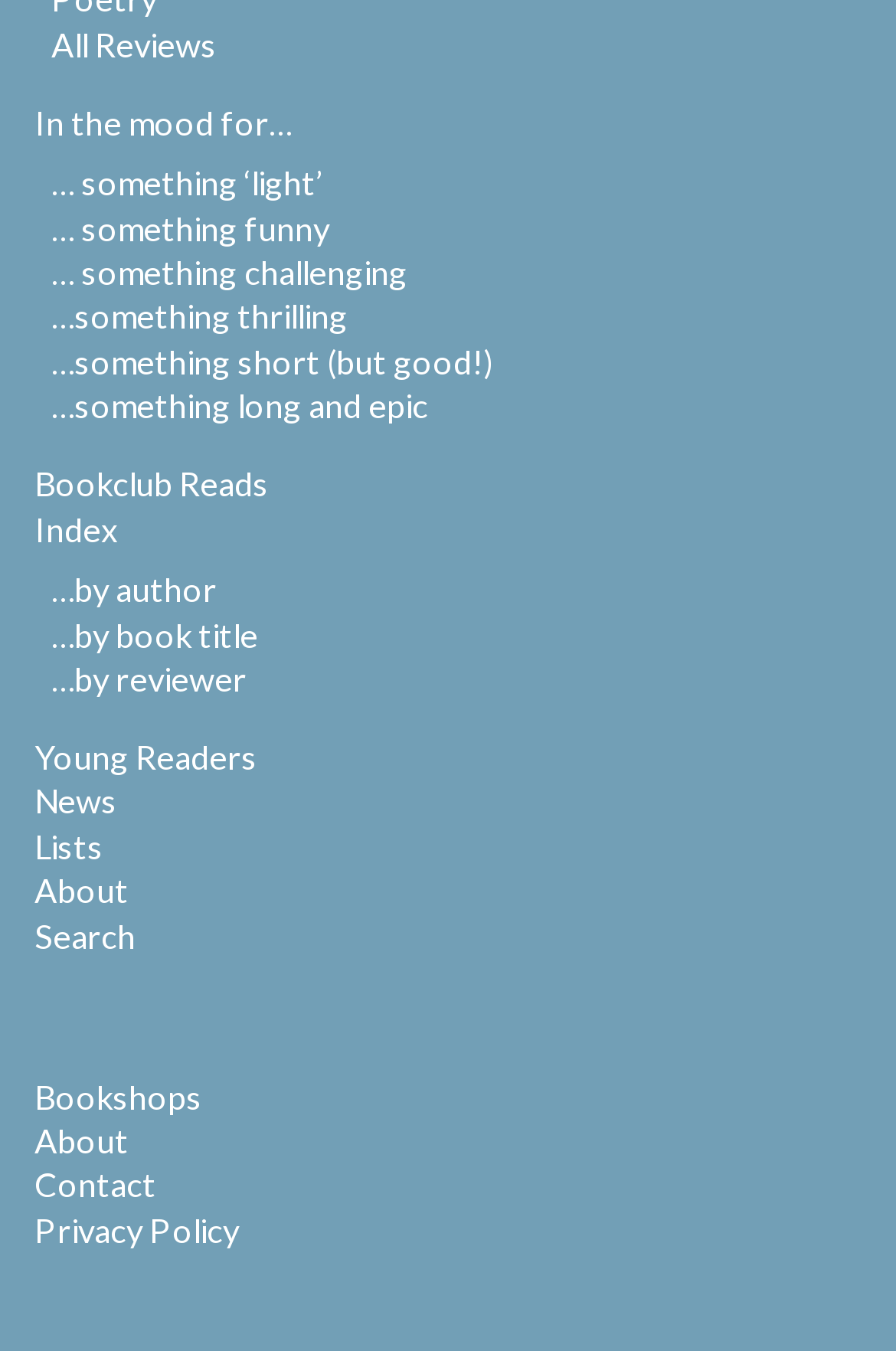From the element description: "Young Readers", extract the bounding box coordinates of the UI element. The coordinates should be expressed as four float numbers between 0 and 1, in the order [left, top, right, bottom].

[0.038, 0.546, 0.287, 0.576]